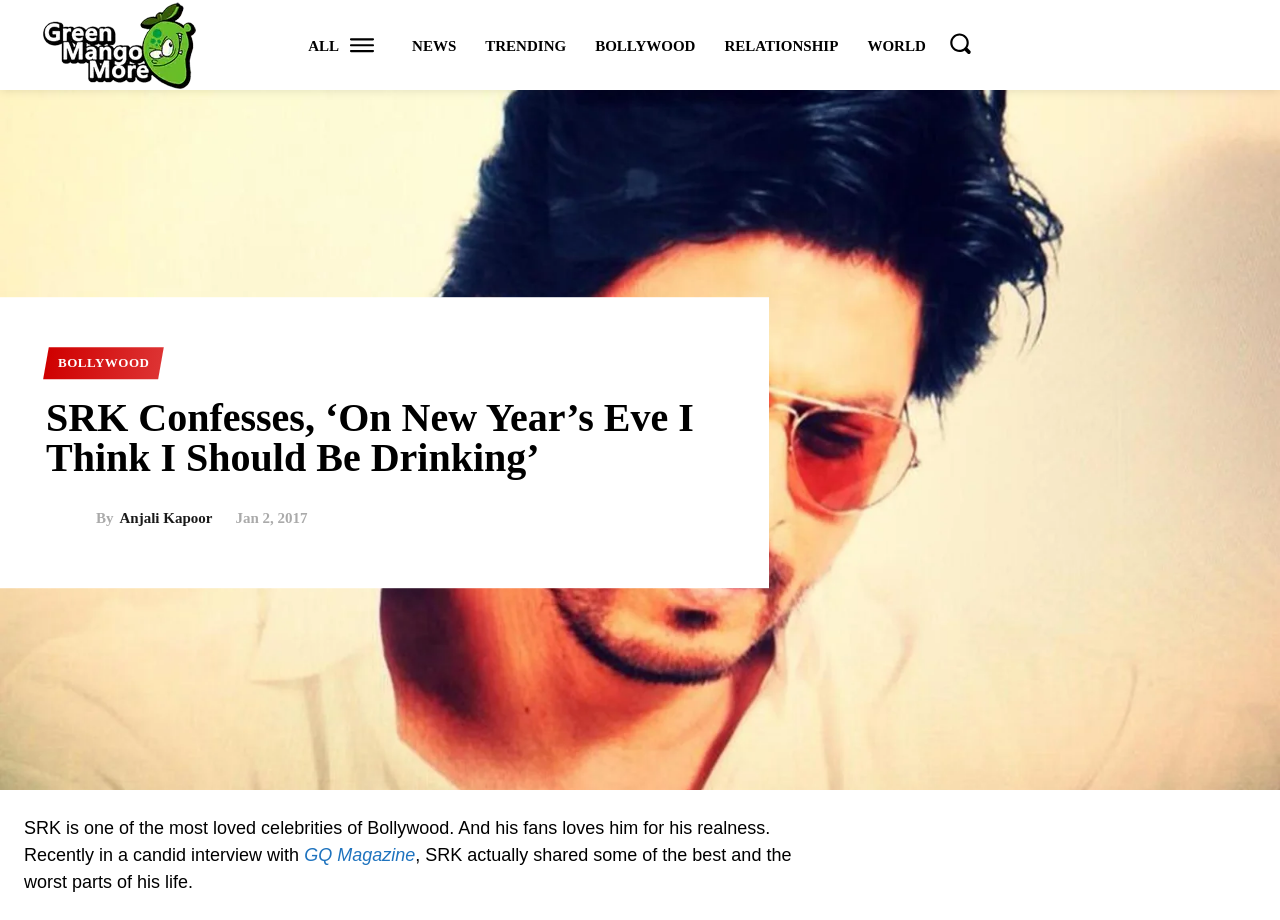How many social media sharing options are available?
Examine the image closely and answer the question with as much detail as possible.

At the bottom of the article, there are five social media sharing options available, represented by icons. These icons are for sharing the article on different social media platforms.